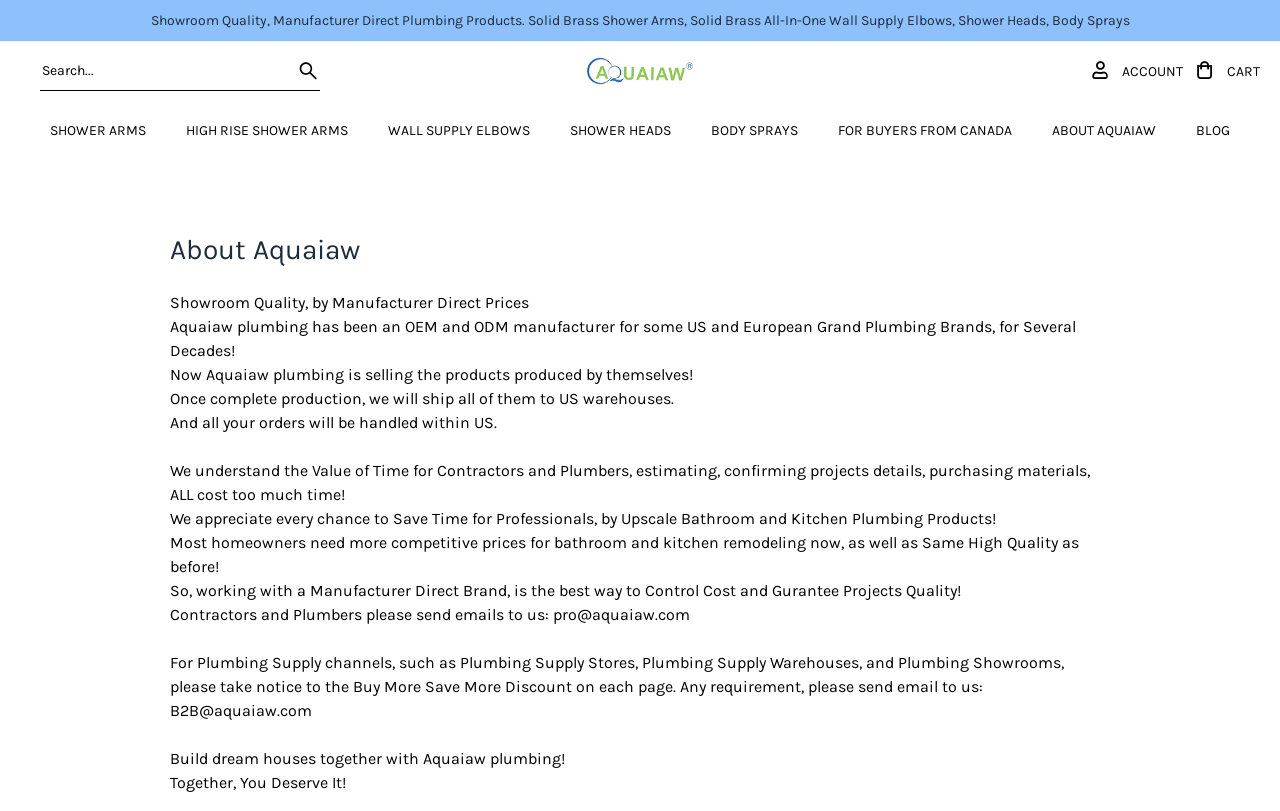Please determine the bounding box coordinates of the section I need to click to accomplish this instruction: "Learn more about shower arms".

[0.039, 0.125, 0.114, 0.199]